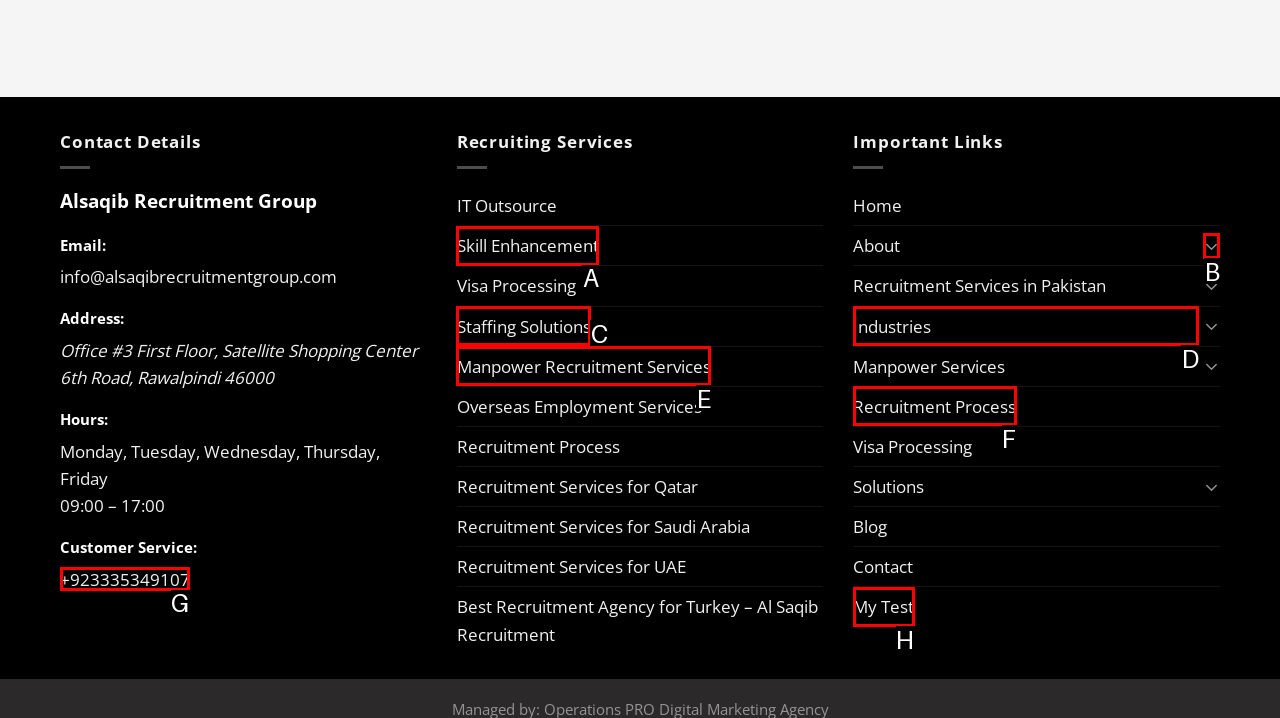Identify the letter of the UI element you need to select to accomplish the task: Call the customer service number.
Respond with the option's letter from the given choices directly.

G